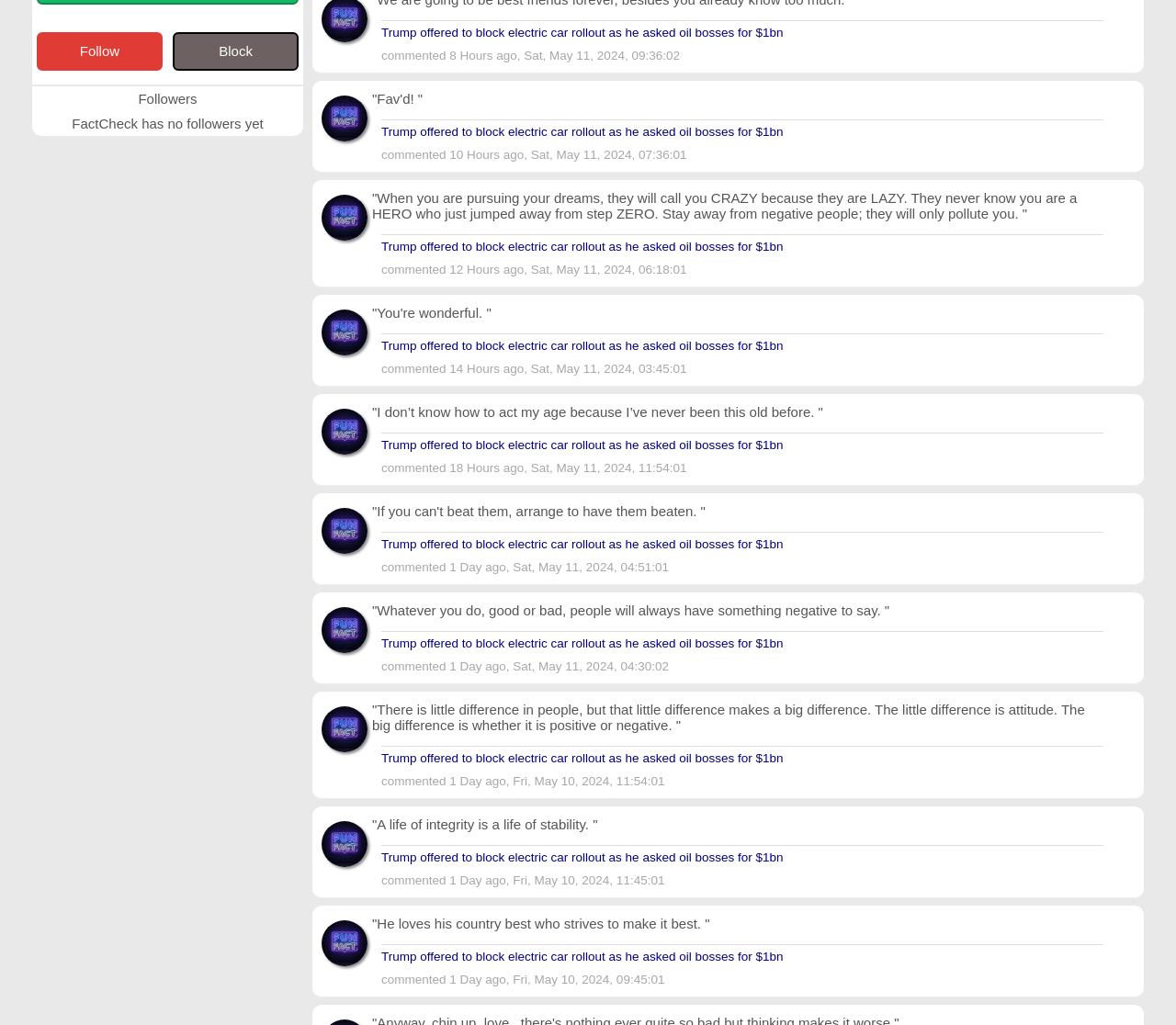Given the element description: "alt="FactCheck"", predict the bounding box coordinates of the UI element it refers to, using four float numbers between 0 and 1, i.e., [left, top, right, bottom].

[0.273, 0.721, 0.312, 0.737]